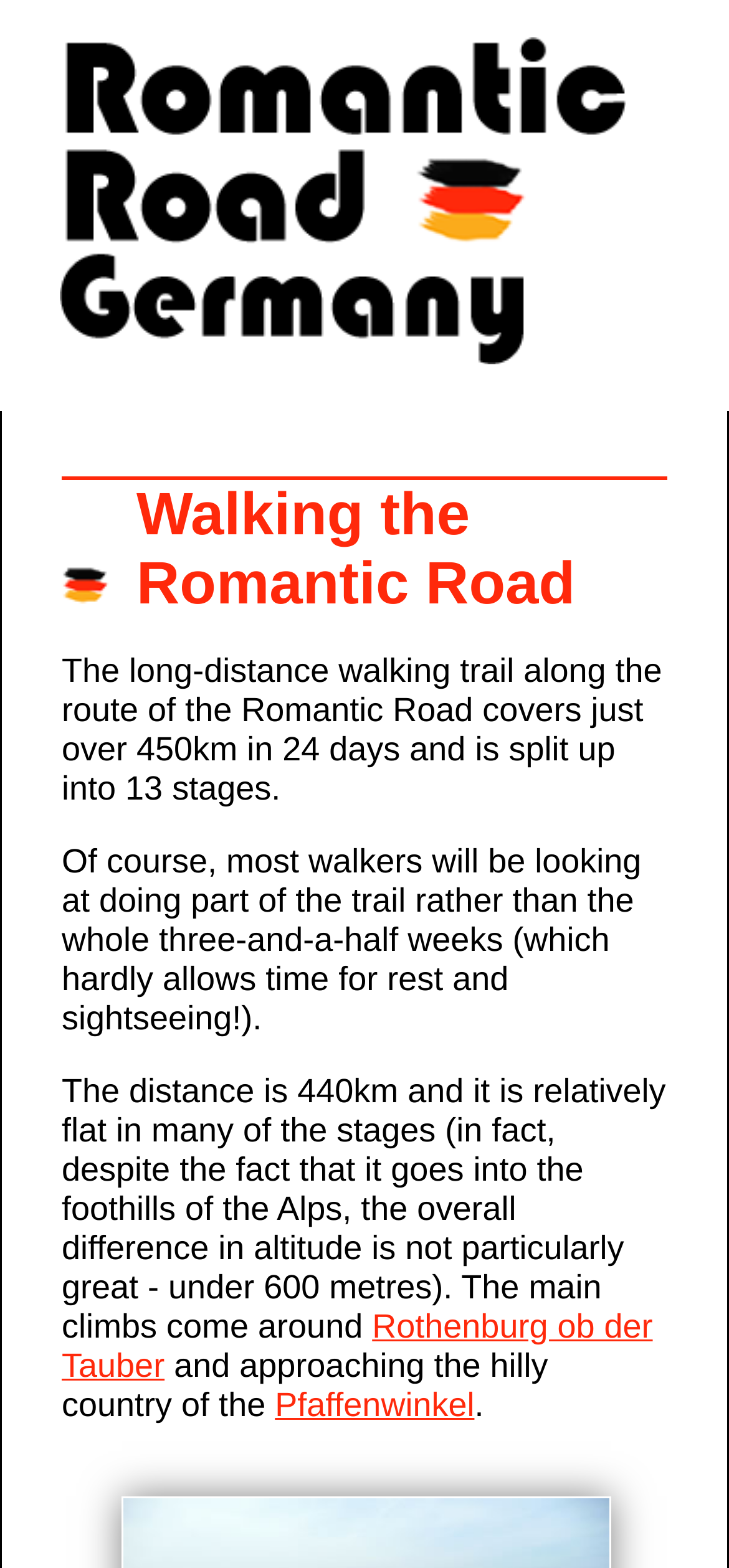Identify and provide the text of the main header on the webpage.

Walking the Romantic Road